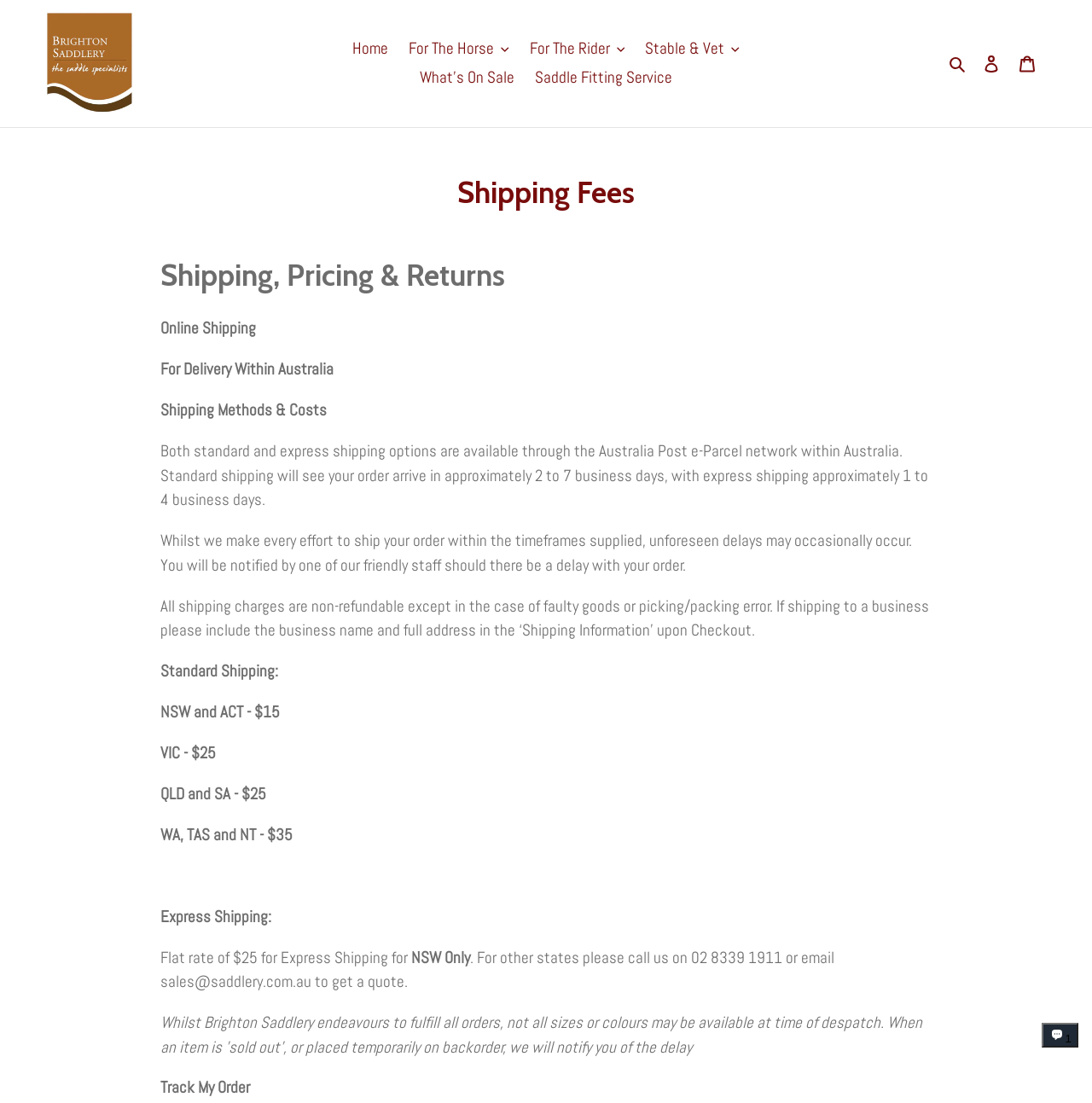Can I track my order?
Examine the image closely and answer the question with as much detail as possible.

The webpage provides a 'Track My Order' option, indicating that customers can track their orders, as seen in the text 'Track My Order' at the bottom of the page.